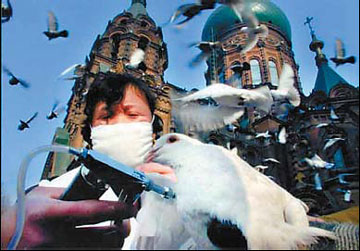Generate an in-depth description of the image.

The image depicts a poignant scene featuring a man in a surgical mask who is administering a vaccine to a white pigeon. This moment captures the intersection of wildlife and public health, emphasizing efforts to combat avian influenza. In the background, a blend of historic and religious architecture frames the scene, with domed rooftops rising against the sky, hinting at a significant location, likely in China. A flurry of pigeons surrounds the man, symbolizing both the natural world and the urgency of the vaccination process. This powerful visual reflects the challenges faced by both wildlife and human health in the context of disease prevention.